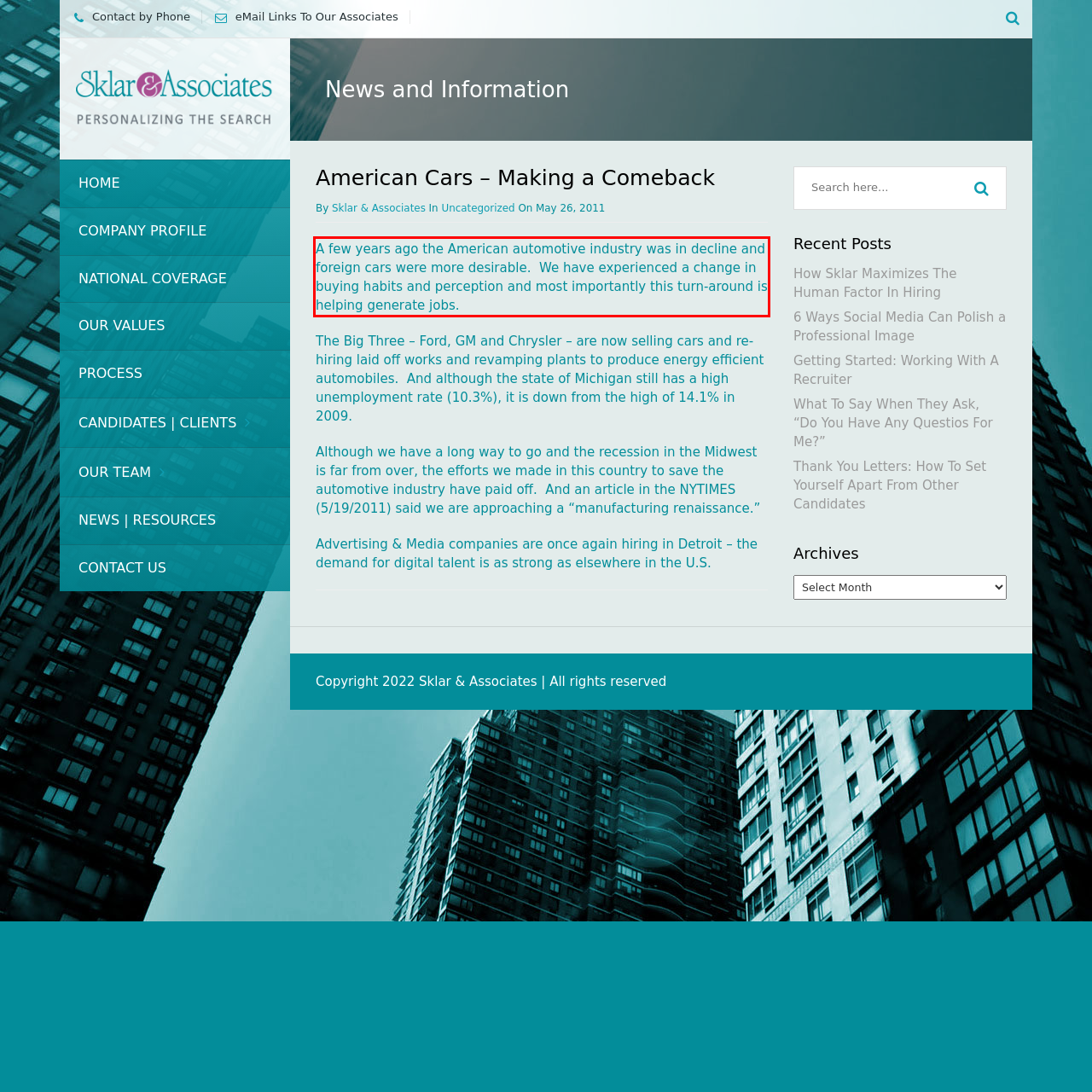Given a screenshot of a webpage, identify the red bounding box and perform OCR to recognize the text within that box.

A few years ago the American automotive industry was in decline and foreign cars were more desirable. We have experienced a change in buying habits and perception and most importantly this turn-around is helping generate jobs.